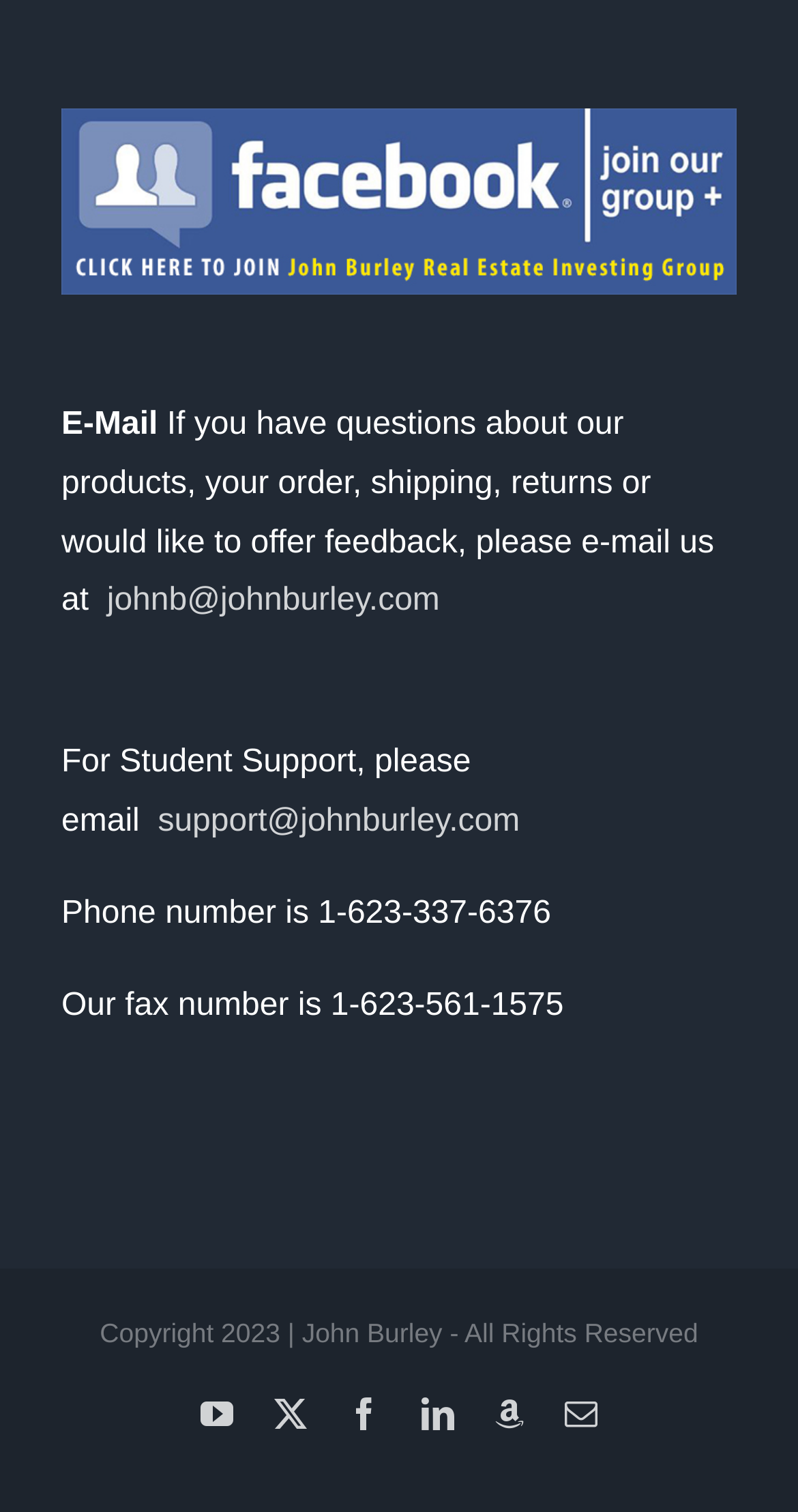Find the bounding box coordinates of the clickable element required to execute the following instruction: "Visit John Burley's YouTube channel". Provide the coordinates as four float numbers between 0 and 1, i.e., [left, top, right, bottom].

[0.251, 0.924, 0.292, 0.945]